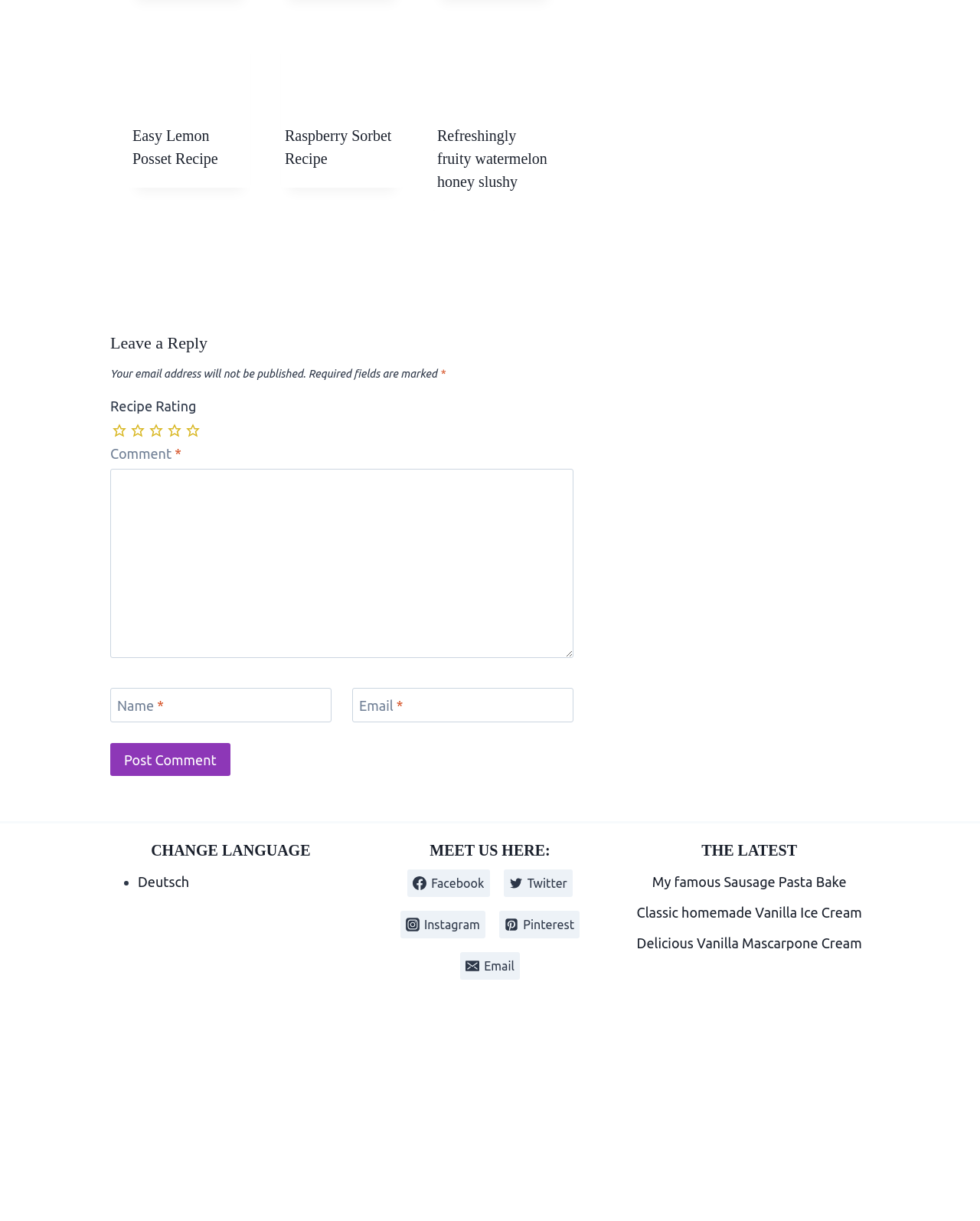Find the bounding box coordinates for the area that must be clicked to perform this action: "Rate this recipe 5 out of 5 stars".

[0.19, 0.345, 0.209, 0.36]